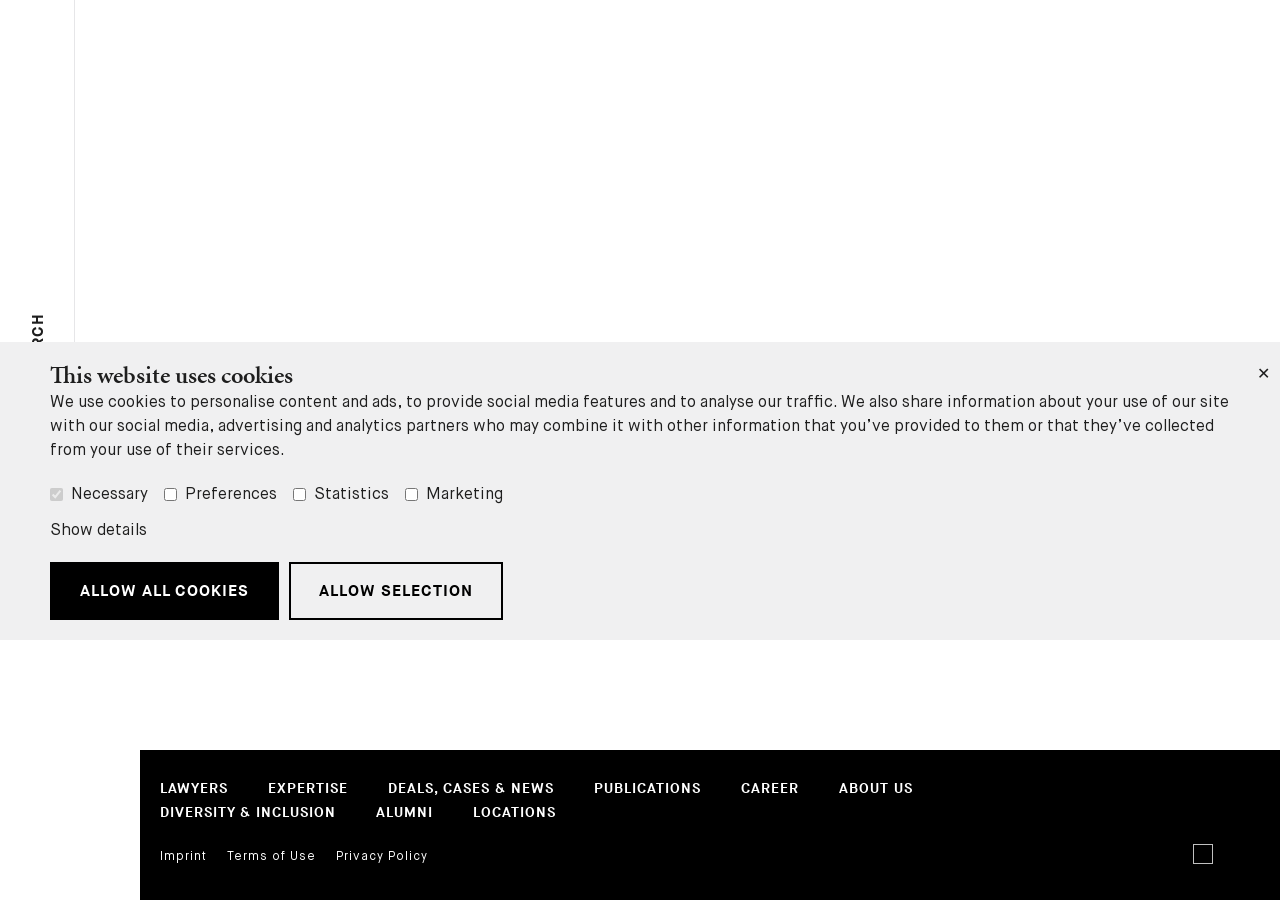Please determine the bounding box coordinates for the UI element described here. Use the format (top-left x, top-left y, bottom-right x, bottom-right y) with values bounded between 0 and 1: Capital Markets & Listed Companies

[0.462, 0.614, 0.724, 0.635]